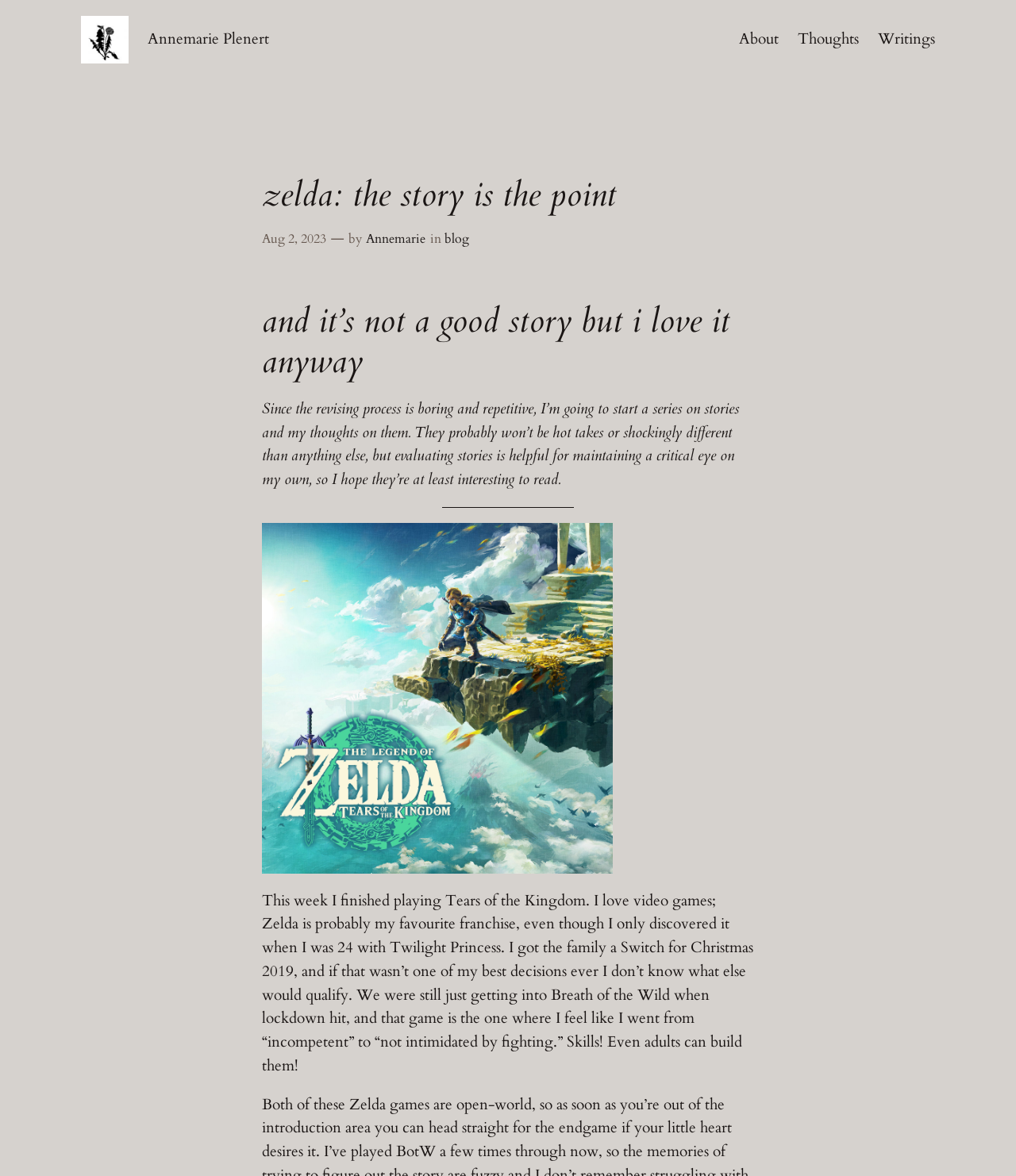For the following element description, predict the bounding box coordinates in the format (top-left x, top-left y, bottom-right x, bottom-right y). All values should be floating point numbers between 0 and 1. Description: Annemarie Plenert

[0.146, 0.024, 0.265, 0.042]